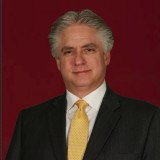What is the primary area of legal expertise of Douglas Lee Bryan?
Respond to the question with a single word or phrase according to the image.

foreclosure and bankruptcy